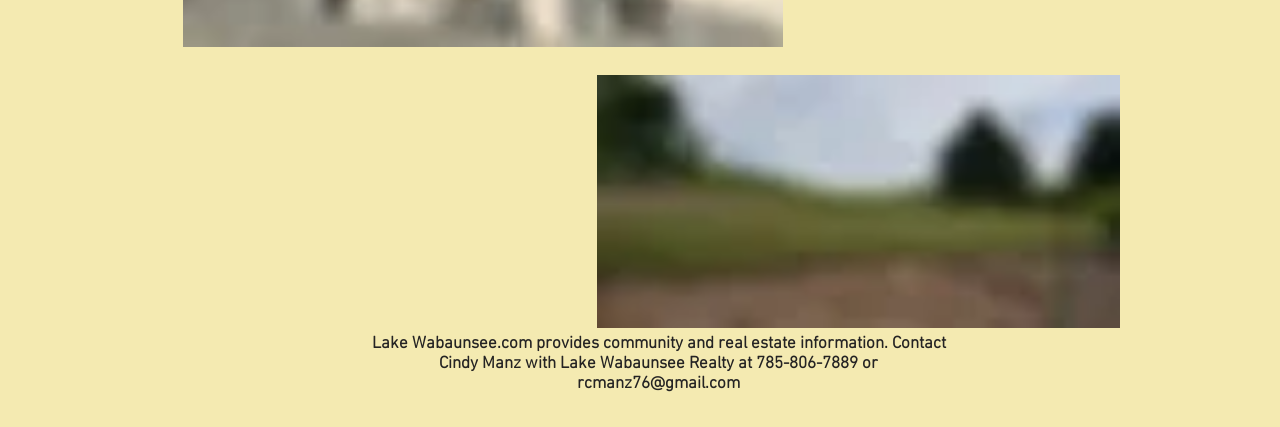From the screenshot, find the bounding box of the UI element matching this description: "rcmanz76@gmail.com". Supply the bounding box coordinates in the form [left, top, right, bottom], each a float between 0 and 1.

[0.451, 0.876, 0.578, 0.923]